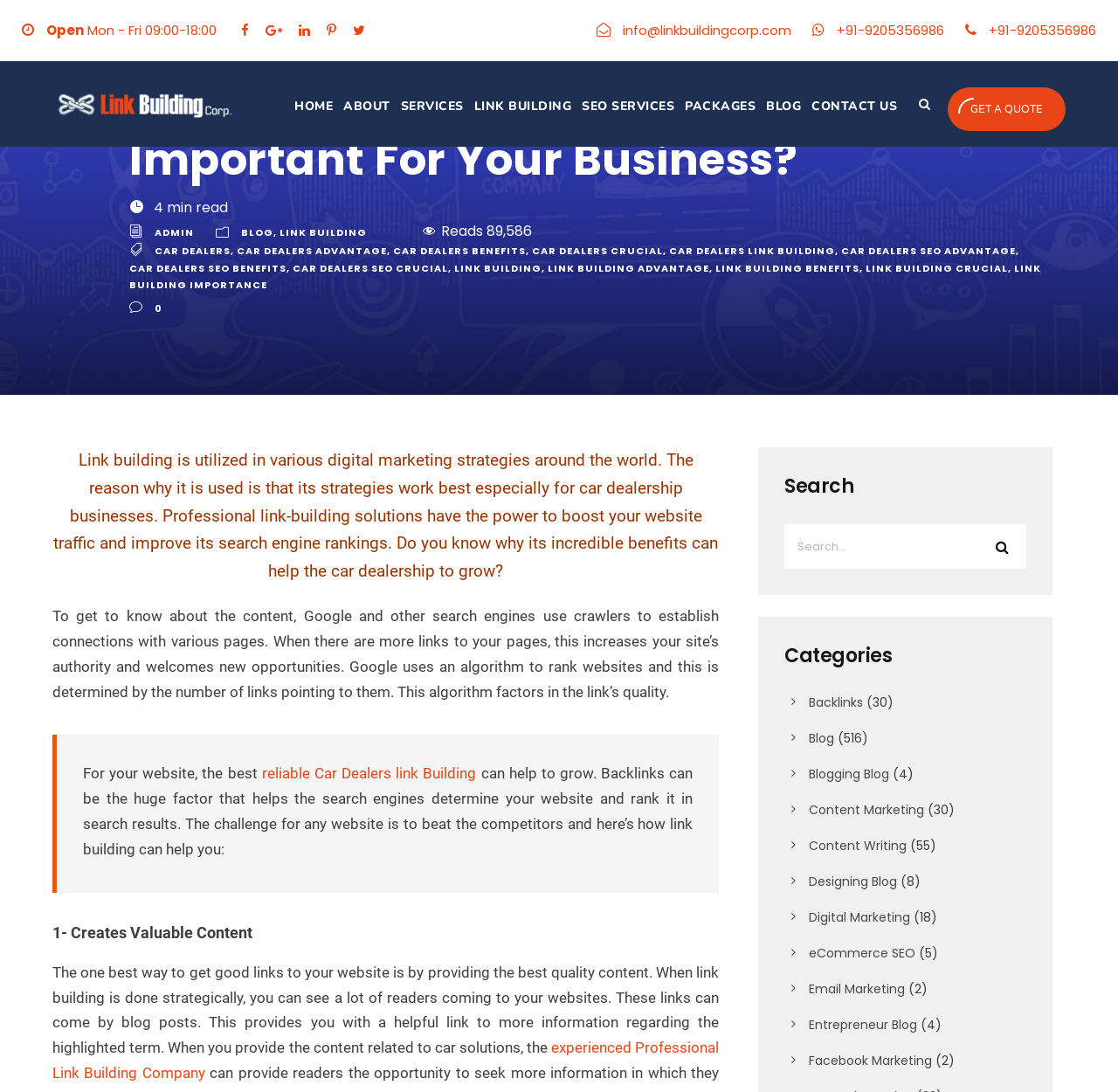Find and specify the bounding box coordinates that correspond to the clickable region for the instruction: "Search for something".

[0.702, 0.48, 0.918, 0.521]